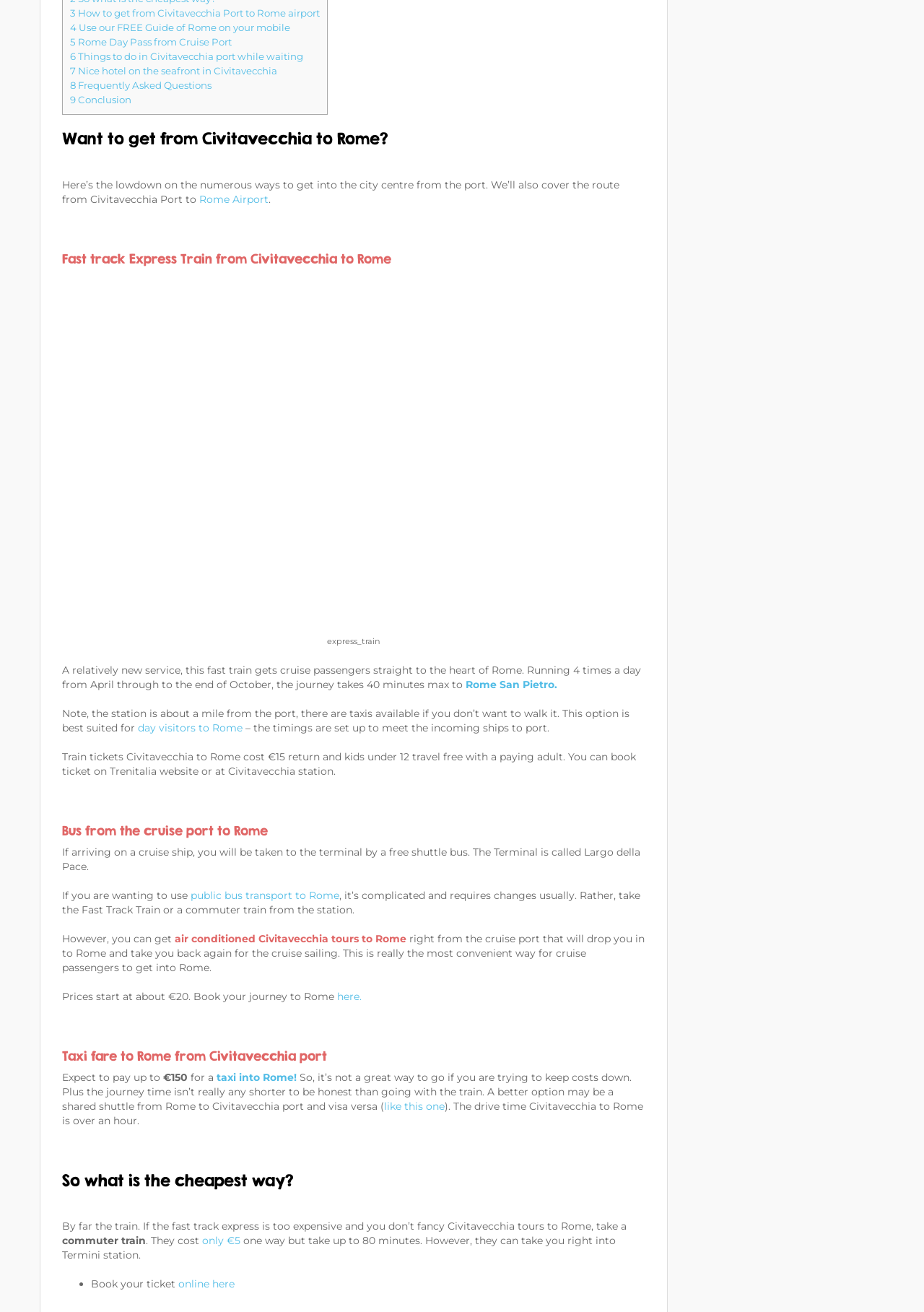Respond to the following question using a concise word or phrase: 
How much does the commuter train from Civitavecchia to Rome cost?

€5 one way